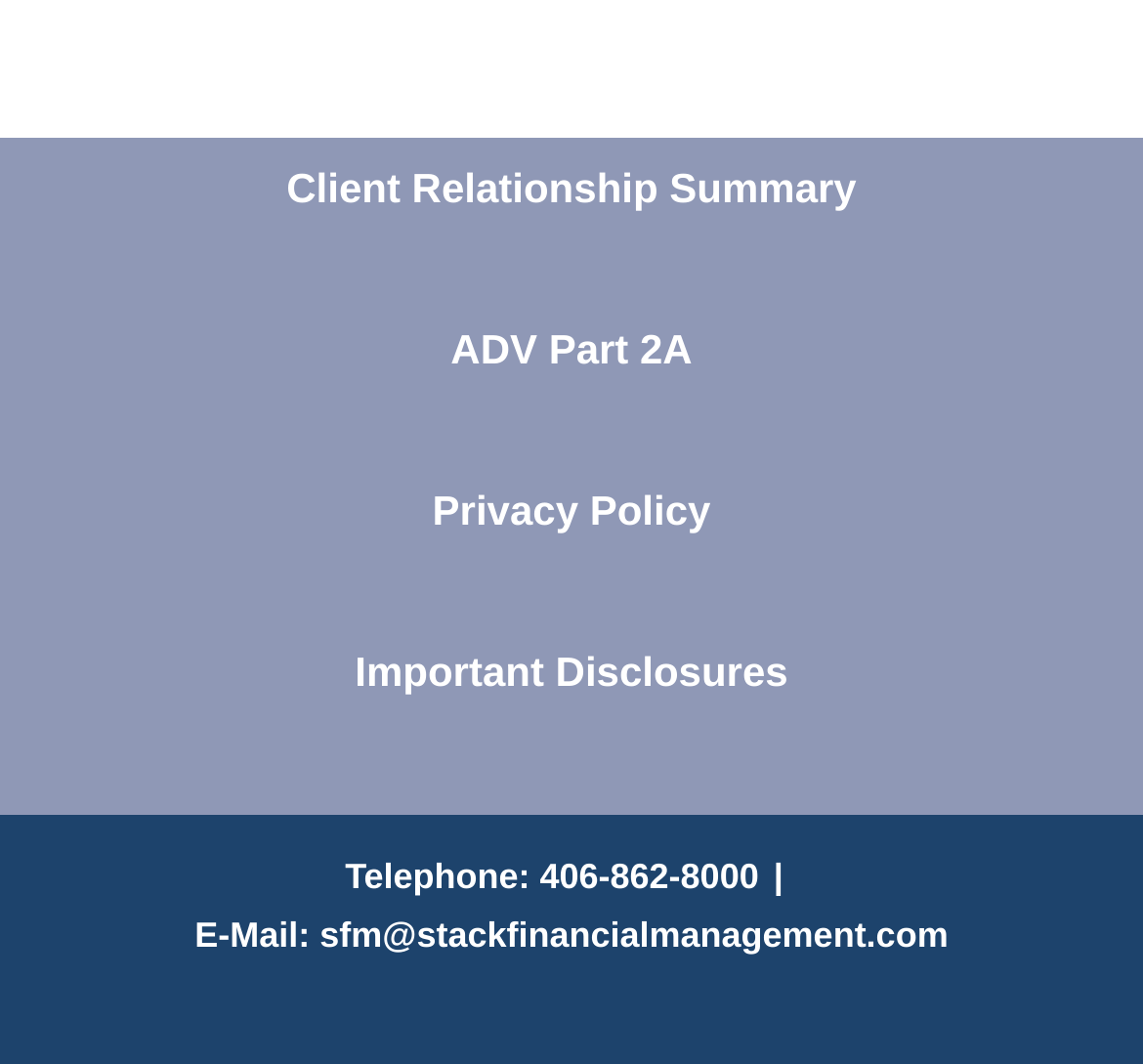Using the element description ADV Part 2A, predict the bounding box coordinates for the UI element. Provide the coordinates in (top-left x, top-left y, bottom-right x, bottom-right y) format with values ranging from 0 to 1.

[0.394, 0.306, 0.606, 0.35]